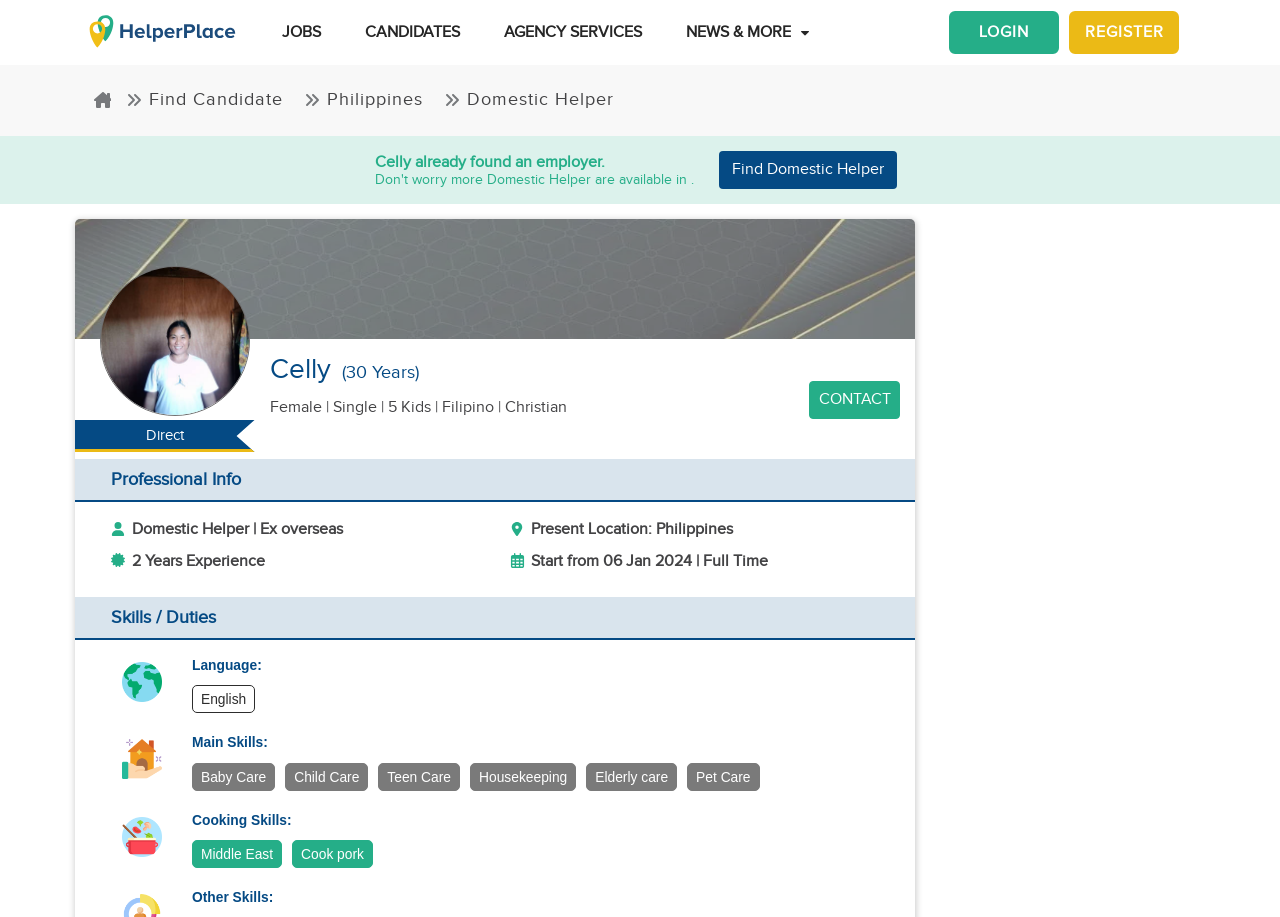Give the bounding box coordinates for the element described by: "Register".

[0.835, 0.012, 0.921, 0.059]